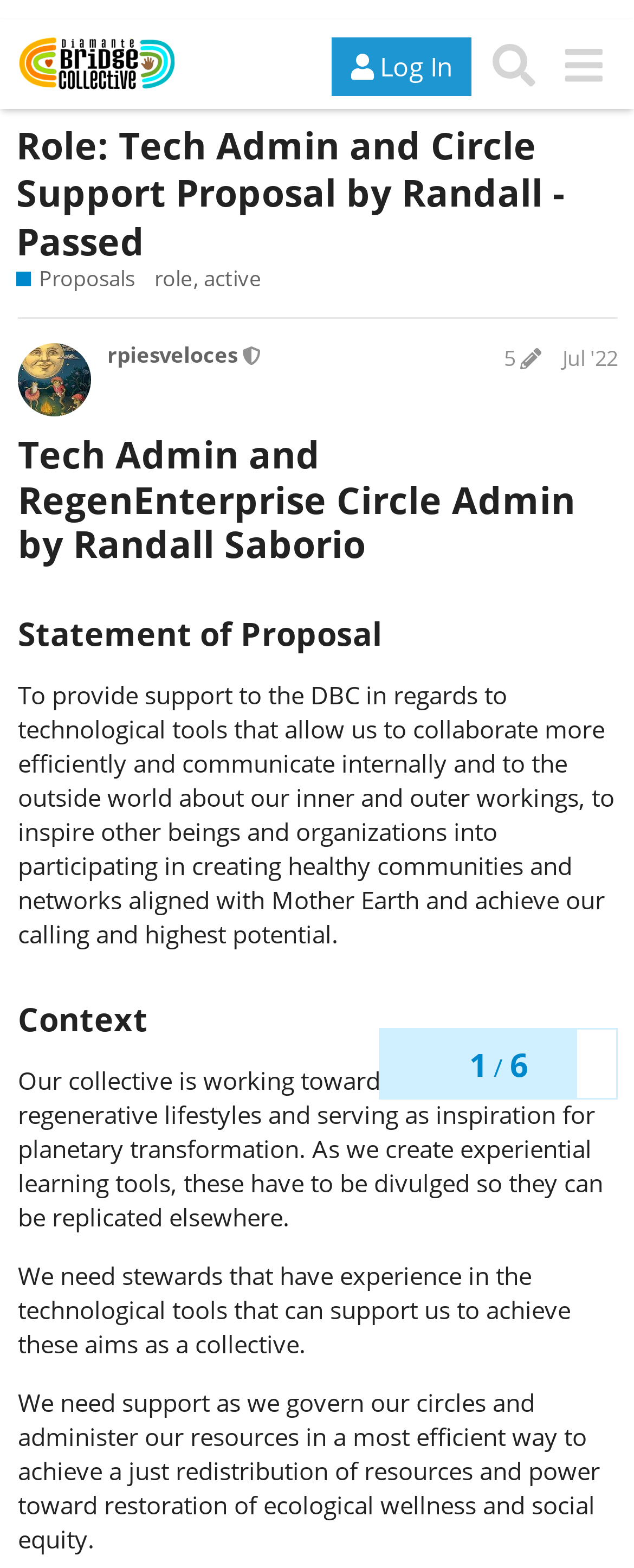Provide a thorough and detailed response to the question by examining the image: 
What is the purpose of the proposal?

I found the answer by reading the statement of proposal, which says 'To provide support to the DBC in regards to technological tools that allow us to collaborate more efficiently and communicate internally and to the outside world about our inner and outer workings...'.